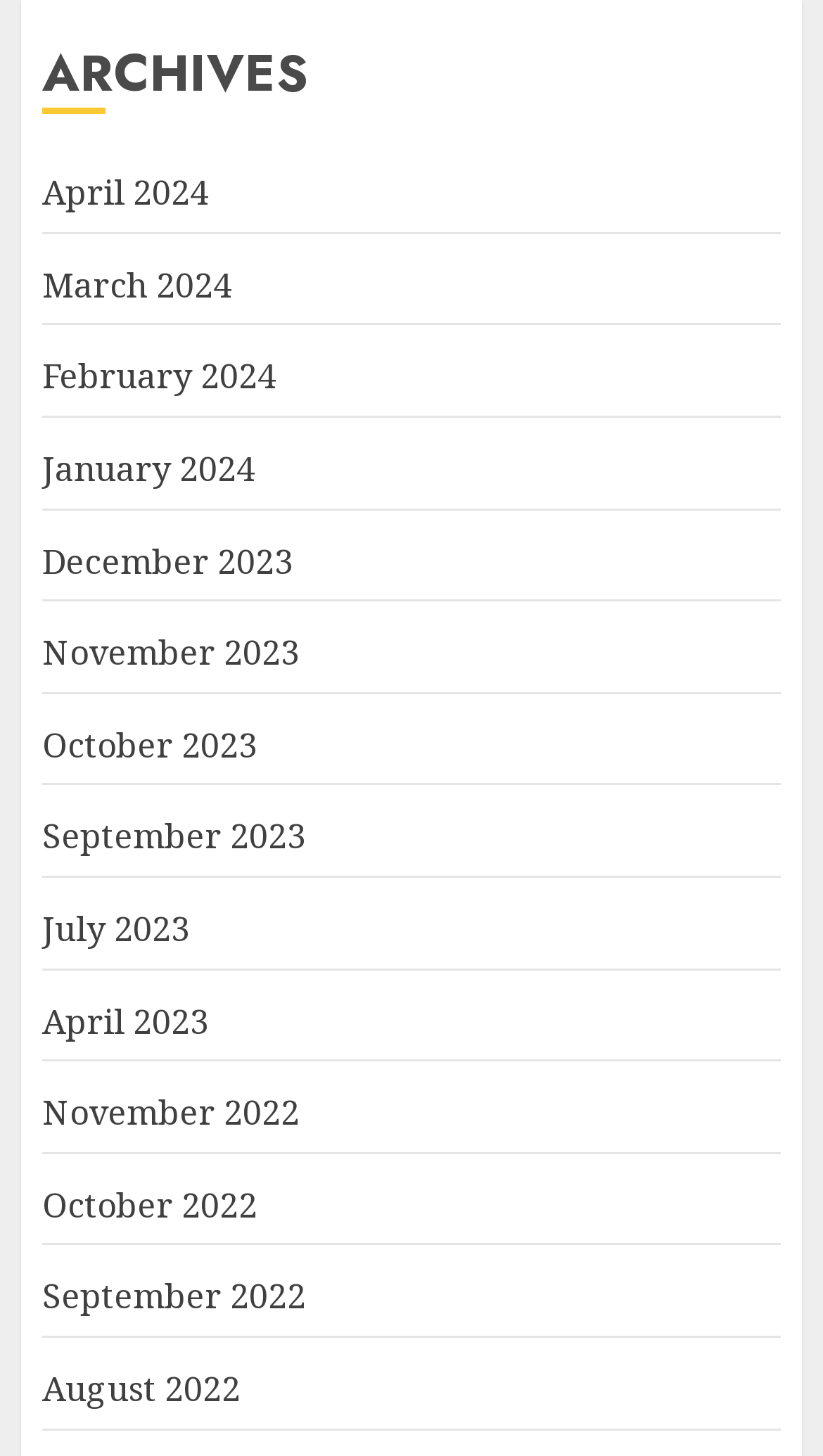Respond to the question below with a single word or phrase: What is the earliest month listed?

August 2022